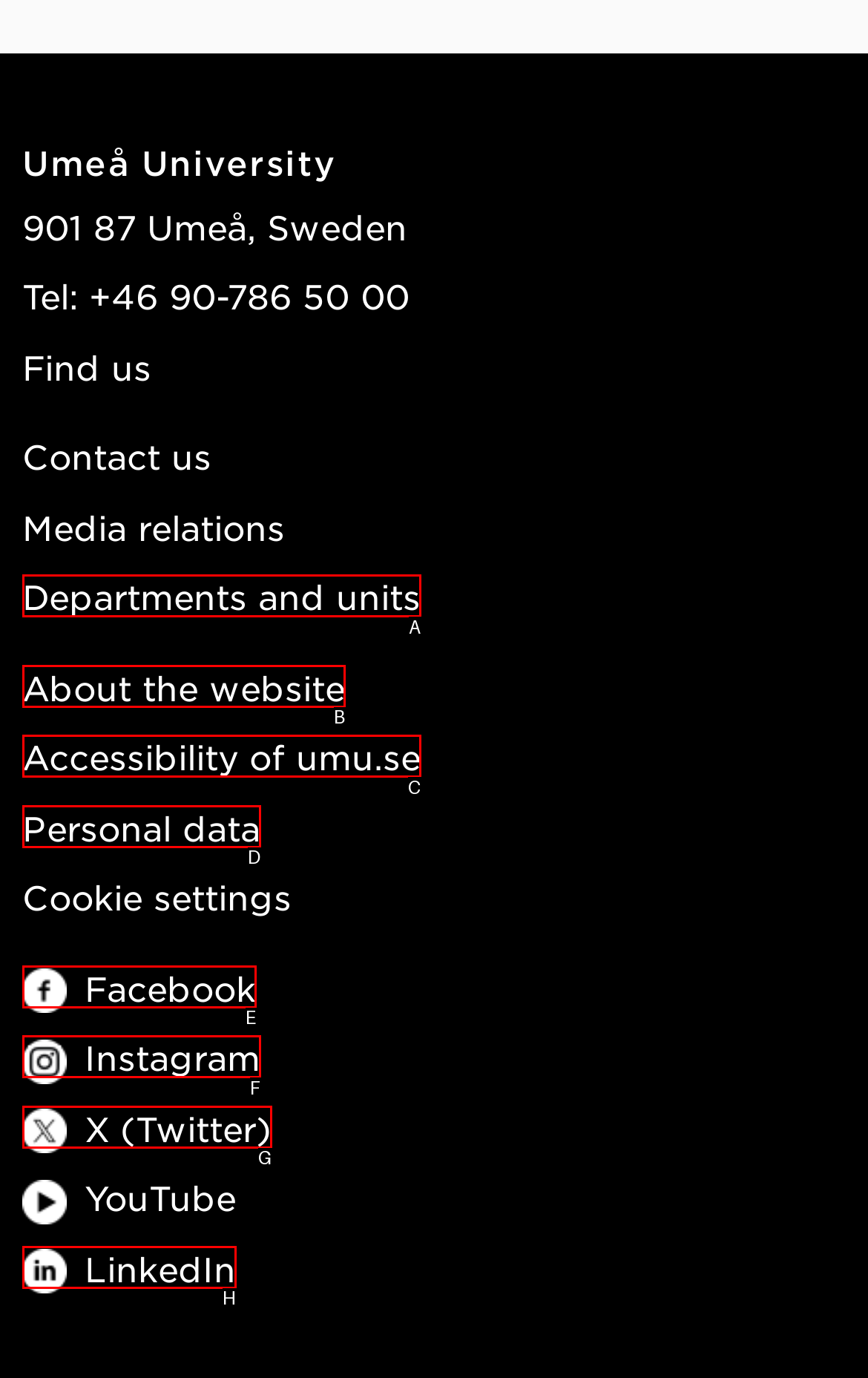Figure out which option to click to perform the following task: Learn about the university's departments and units
Provide the letter of the correct option in your response.

A